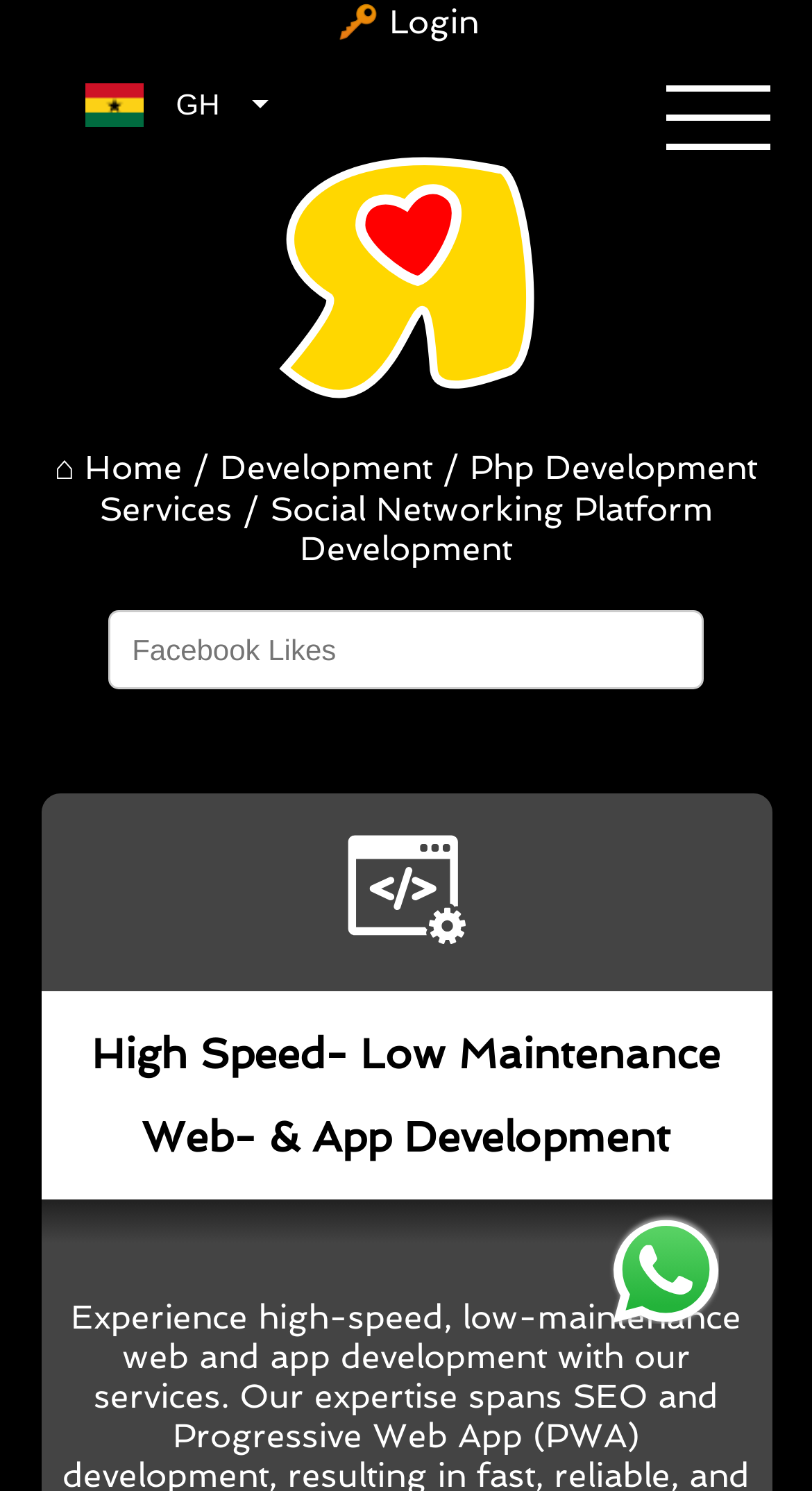Using the element description GH, predict the bounding box coordinates for the UI element. Provide the coordinates in (top-left x, top-left y, bottom-right x, bottom-right y) format with values ranging from 0 to 1.

[0.051, 0.042, 0.385, 0.098]